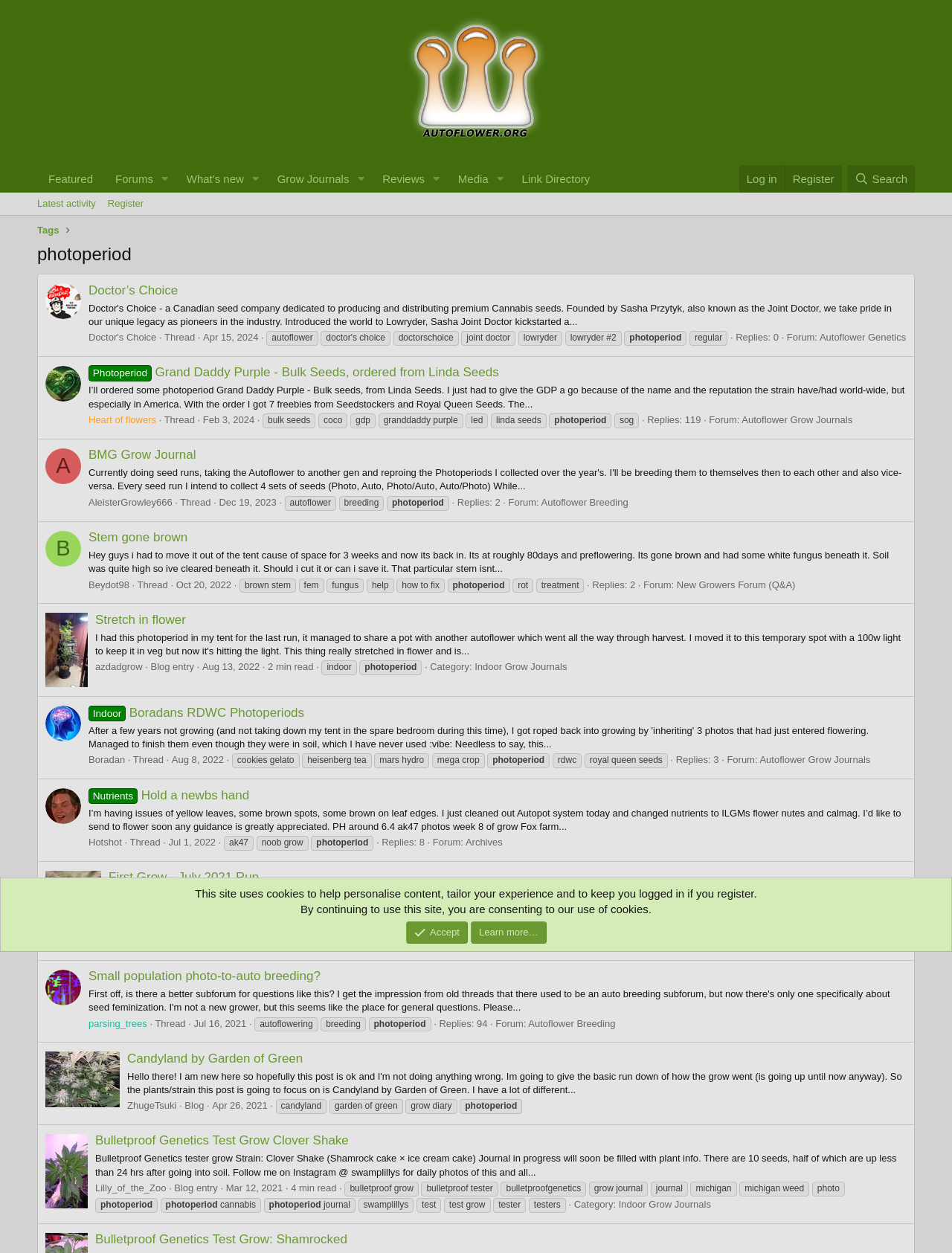Could you highlight the region that needs to be clicked to execute the instruction: "Click on the 'Log in' link"?

[0.776, 0.132, 0.824, 0.154]